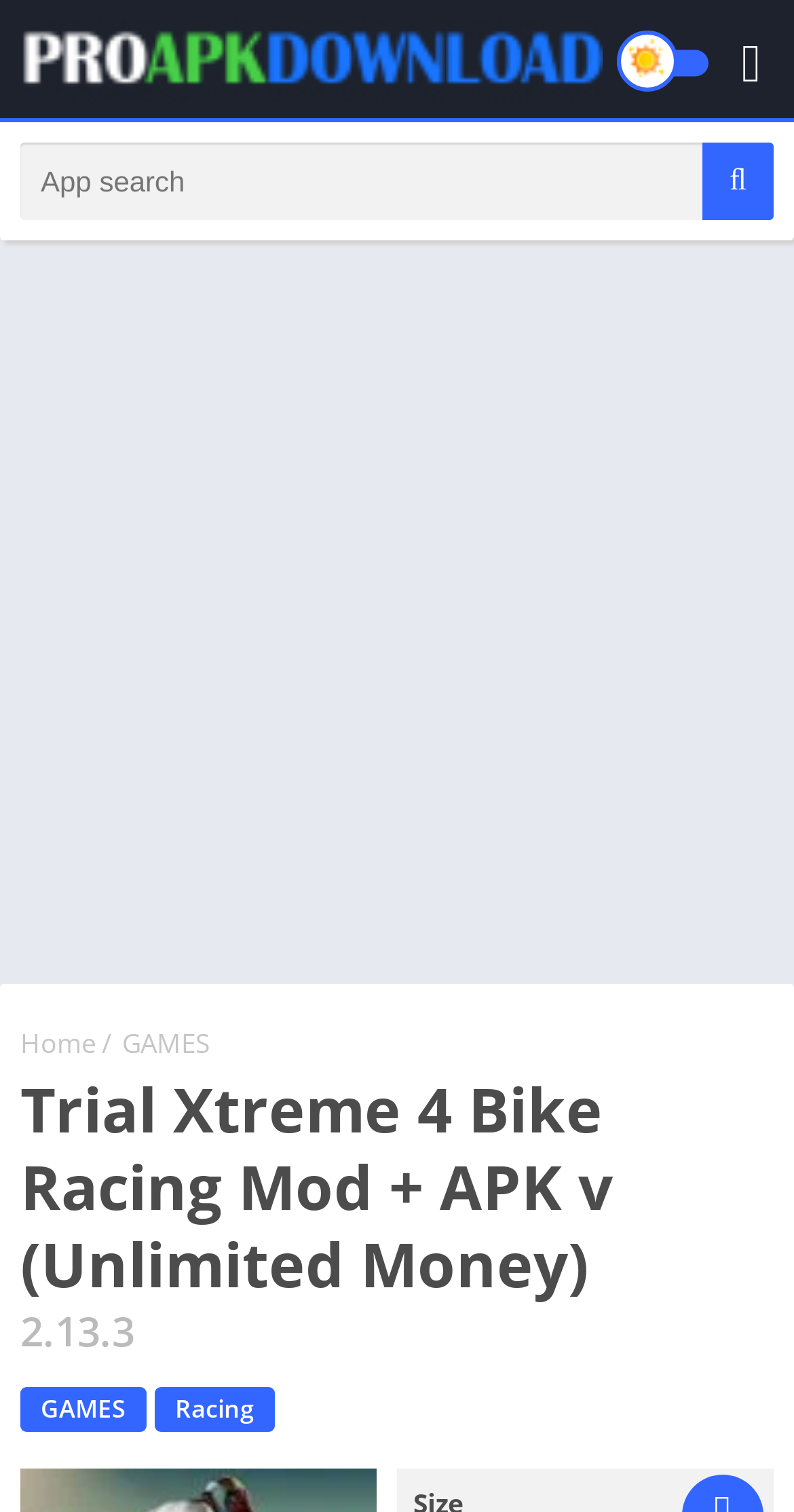Determine the bounding box coordinates of the region to click in order to accomplish the following instruction: "View Racing games". Provide the coordinates as four float numbers between 0 and 1, specifically [left, top, right, bottom].

[0.195, 0.917, 0.346, 0.947]